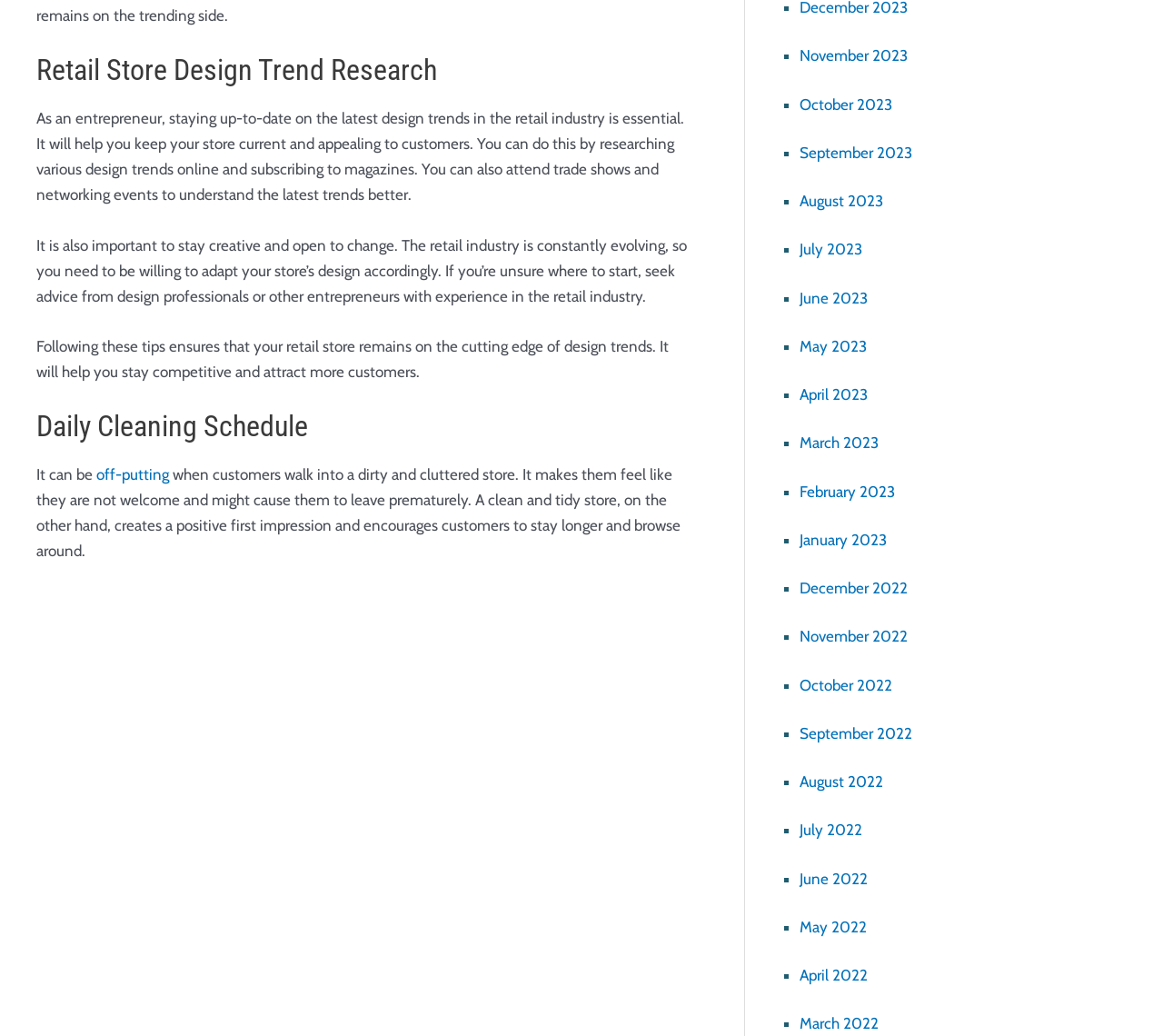How many months are listed in the webpage?
Based on the image, give a one-word or short phrase answer.

15